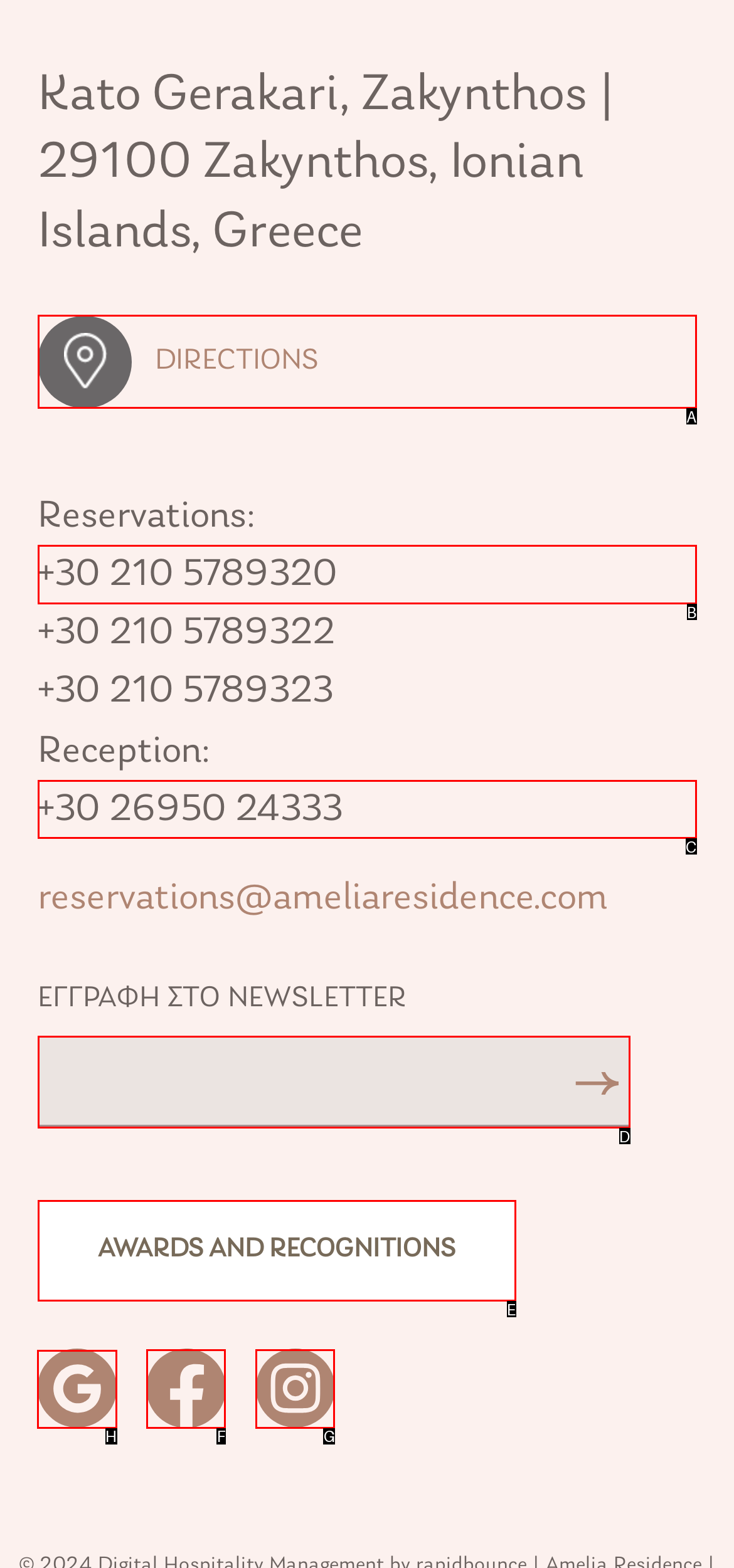What letter corresponds to the UI element to complete this task: Click the first social media link
Answer directly with the letter.

H